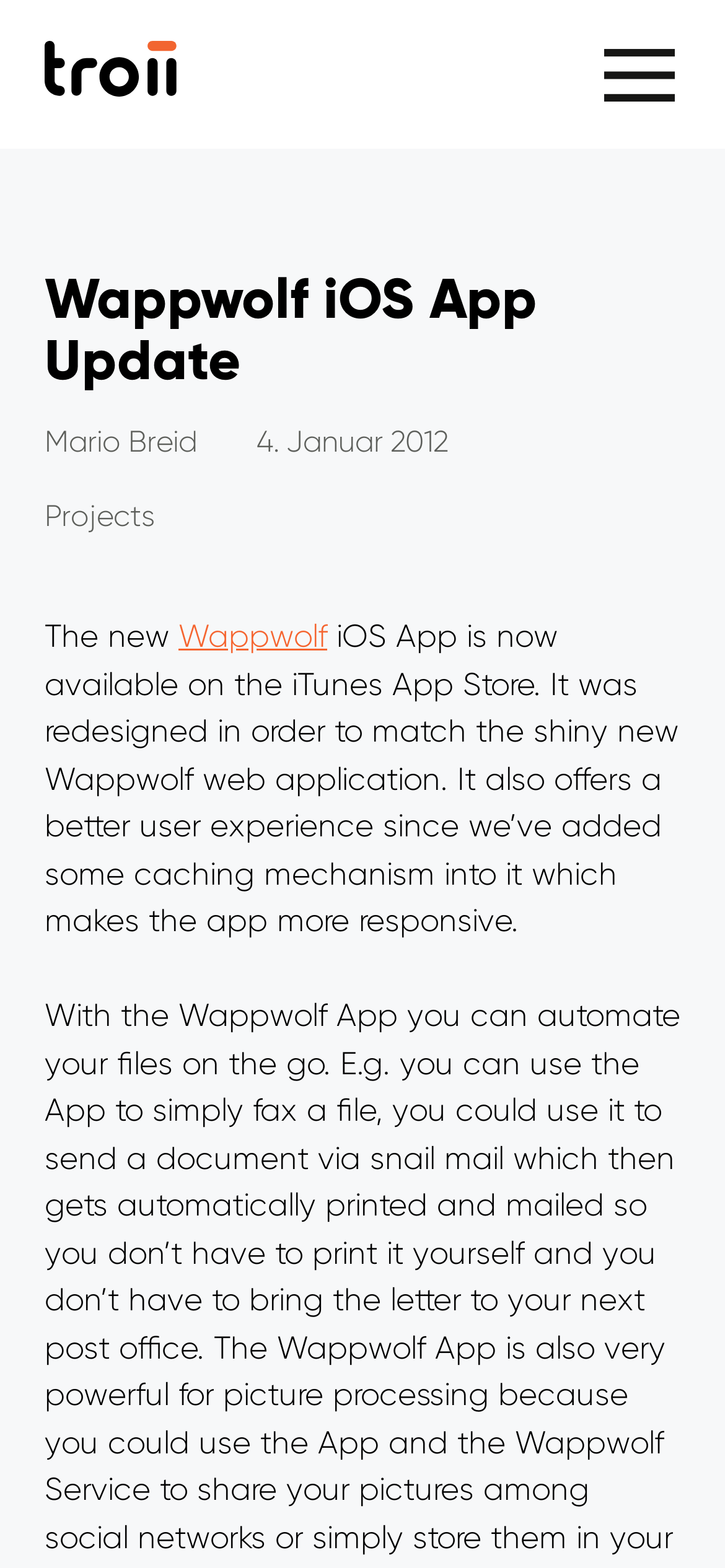Use a single word or phrase to answer the question:
What is the date of the article?

4. Januar 2012